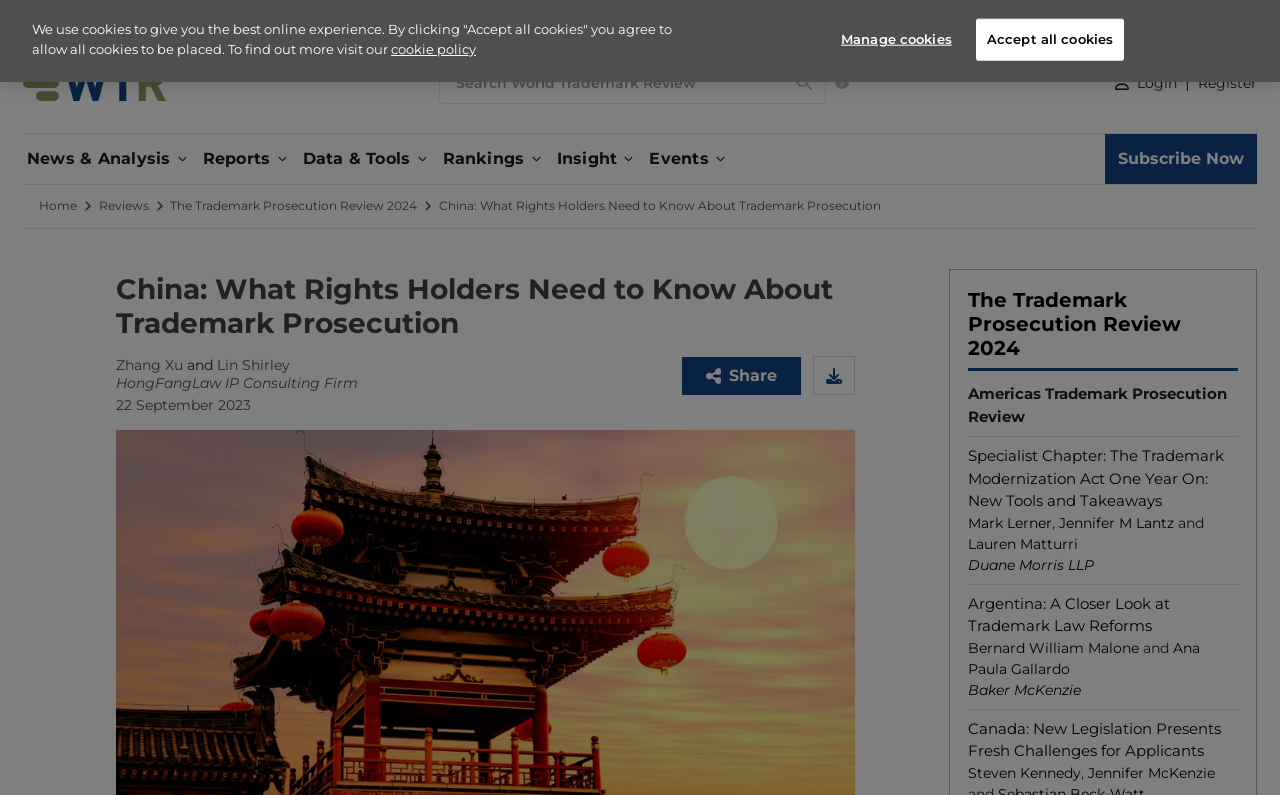Determine the coordinates of the bounding box for the clickable area needed to execute this instruction: "Search World Trademark Review".

[0.343, 0.078, 0.645, 0.131]